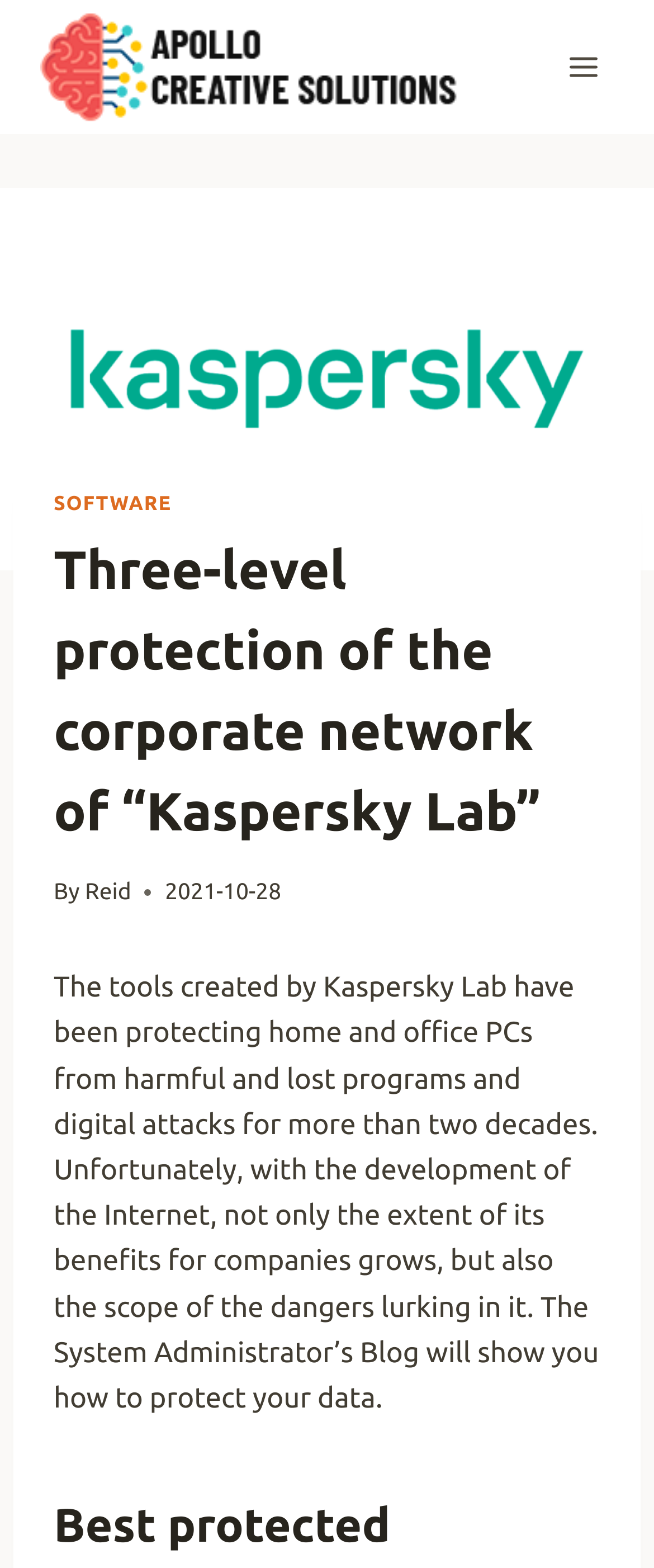Create a detailed narrative of the webpage’s visual and textual elements.

The webpage is about Kaspersky Lab's corporate network protection. At the top-left corner, there is a link to "apollocreativesolutions.com" accompanied by a small image. On the top-right corner, there is a button to open a menu. 

Below the top section, there is a large image that spans the entire width of the page. Above this image, there is a header section with a heading that reads "Three-level protection of the corporate network of “Kaspersky Lab”". This heading is situated near the top of the page, roughly one-third from the top. 

To the left of the heading, there is a link to "SOFTWARE". Below the heading, there is a paragraph of text that describes how Kaspersky Lab's tools have been protecting home and office PCs from harmful programs and digital attacks for over two decades. The text also mentions the growing dangers of the Internet and invites readers to learn how to protect their data from the System Administrator's Blog. 

The author of the text, "Reid", is credited below the heading, along with the date "2021-10-28".